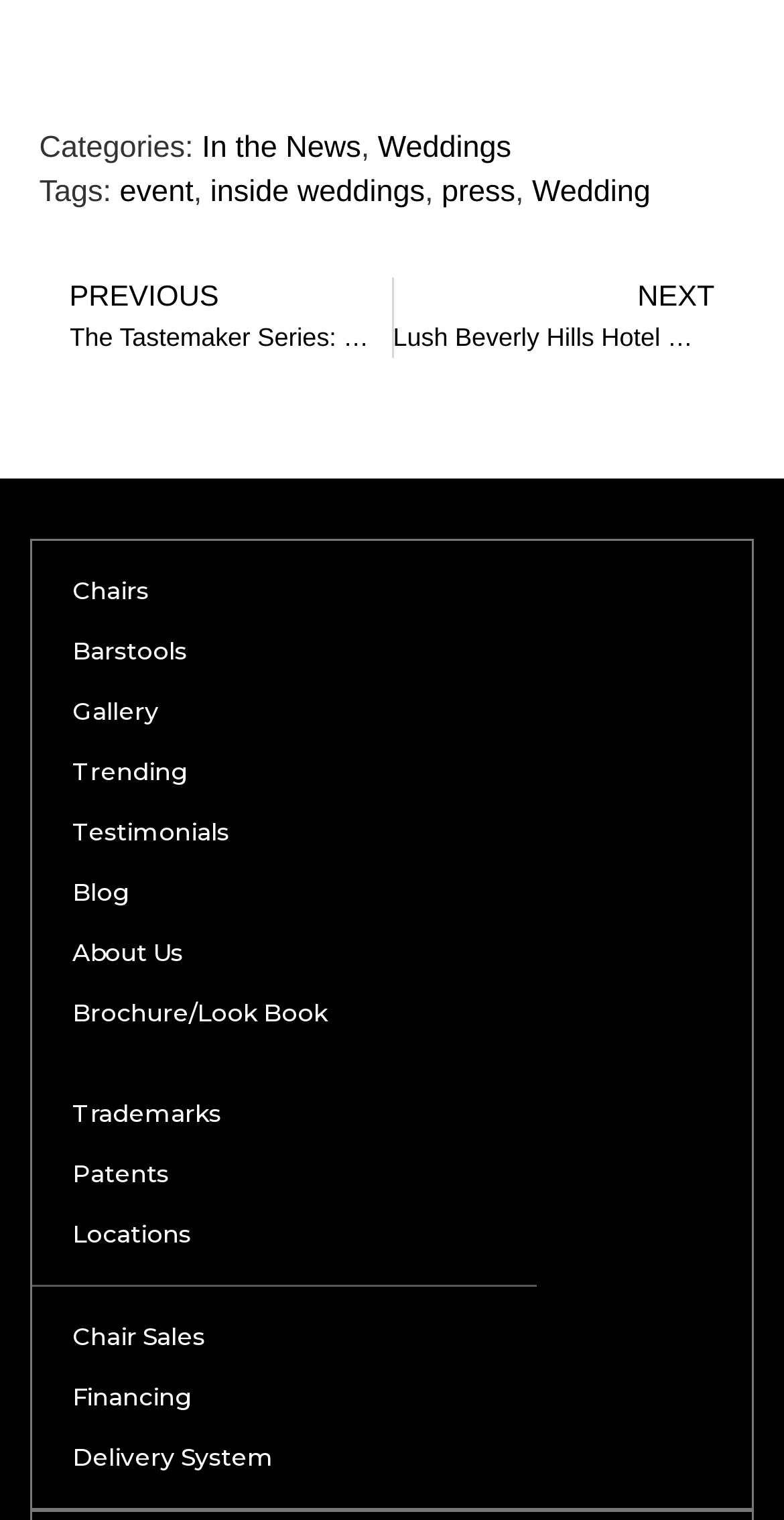Give a succinct answer to this question in a single word or phrase: 
What is the purpose of the links at the bottom of the webpage?

Navigation